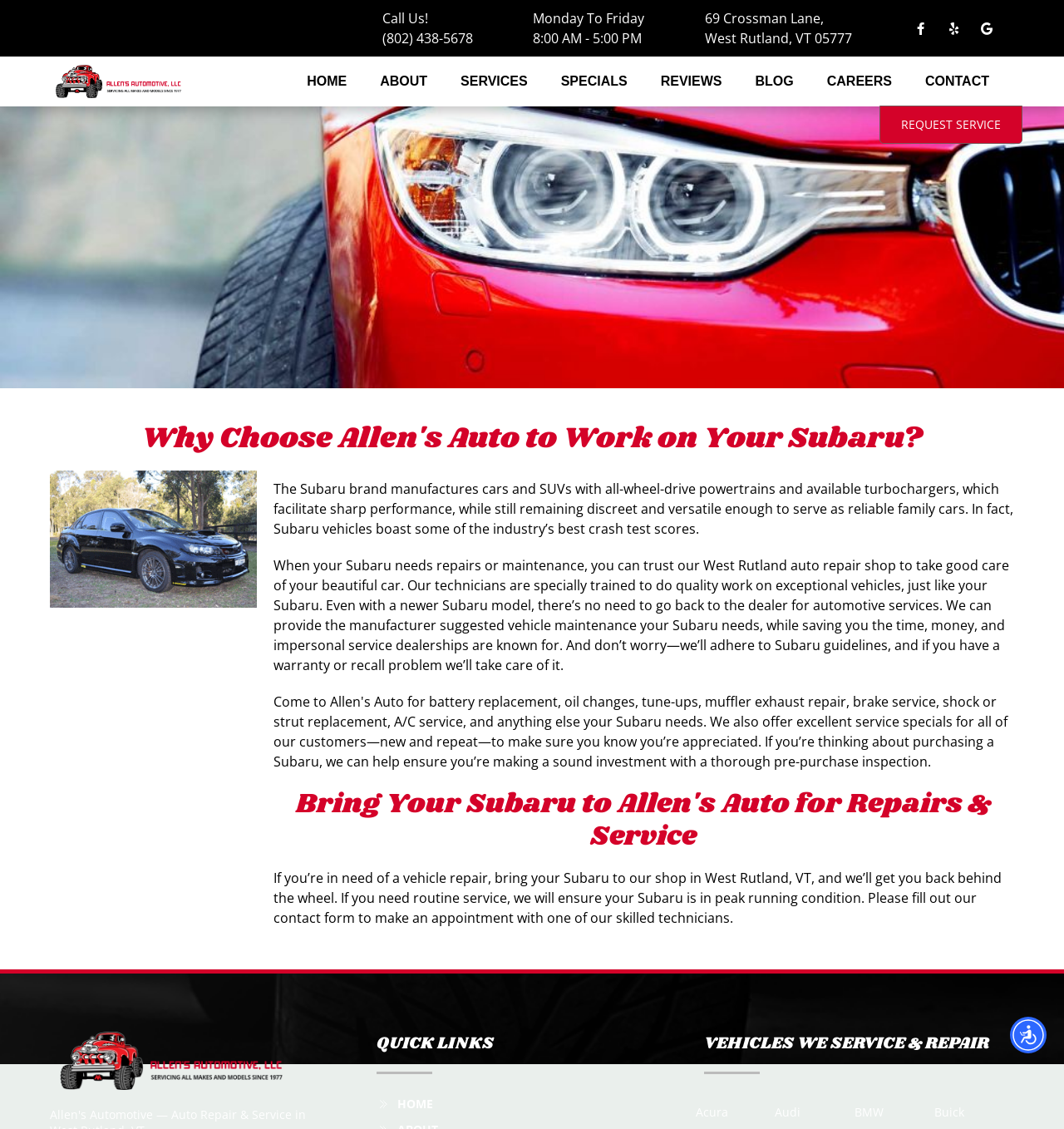Explain the features and main sections of the webpage comprehensively.

The webpage is about Allen's Auto, a certified Subaru mechanic in West Rutland. At the top right corner, there is an "Accessibility Menu" button. Below it, there is a "Call Us!" button with a phone number "(802) 438-5678" next to it. The business hours "Monday To Friday, 8:00 AM - 5:00 PM" and the address "69 Crossman Lane, West Rutland, VT 05777" are displayed on the right side.

There are three social media links on the right side, represented by icons. The logo of Allen's Auto is located at the top left corner, and there is a navigation menu below it with links to "HOME", "ABOUT", "SERVICES", "SPECIALS", "REVIEWS", "BLOG", "CAREERS", and "CONTACT".

A large image of a vehicle takes up most of the top section of the page. Below it, there is a heading "Why Choose Allen's Auto to Work on Your Subaru?" followed by a paragraph of text describing the benefits of choosing Allen's Auto for Subaru repairs and maintenance. There is also an image related to Subaru repair and service.

The main content of the page is divided into two sections. The first section explains the features and benefits of Subaru vehicles and why Allen's Auto is a good choice for their maintenance and repairs. The second section has a heading "Bring Your Subaru to Allen's Auto for Repairs & Service" and provides a brief description of the services offered, along with a call-to-action to fill out a contact form to make an appointment.

At the bottom of the page, there is a logo of Allen's Auto again, followed by a "QUICK LINKS" section with links to various pages on the website. There is also a list of "VEHICLES WE SERVICE & REPAIR" with links to different vehicle brands, including Acura, Audi, BMW, and Buick.